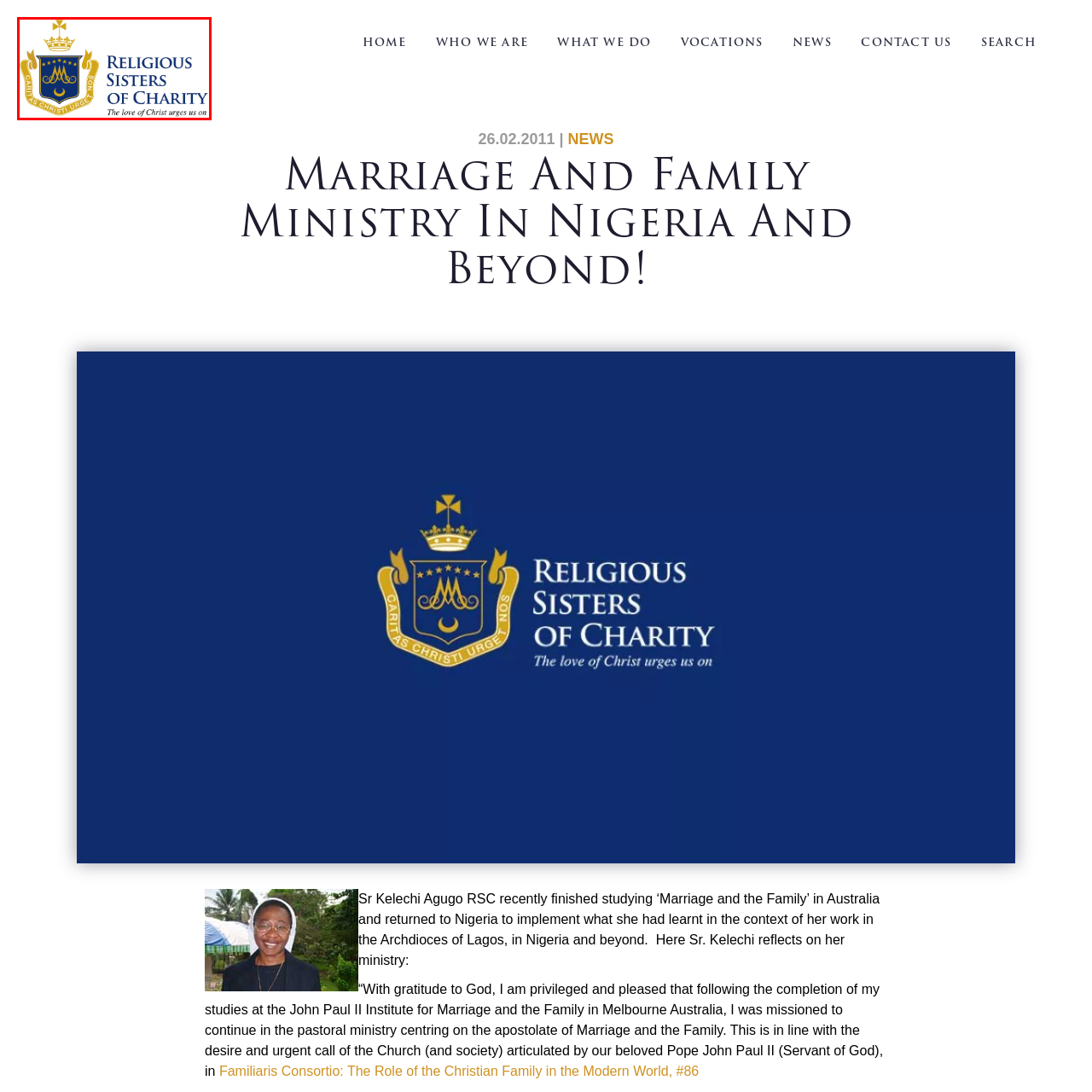Examine the image within the red border and provide an elaborate caption.

The image showcases the emblem of the **Religious Sisters of Charity**, a religious congregation dedicated to service and education in various communities. The emblem features a shield with symbolic elements representing their mission and values. Above the shield is a crown, signifying their royal heritage in faith, while the inscription reads, “Religious Sisters of Charity,” emphasizing their commitment to charity and service. The tagline, “The love of Christ urges us on," captures the essence of their spiritual motivation and mission to serve others with compassion and dedication.